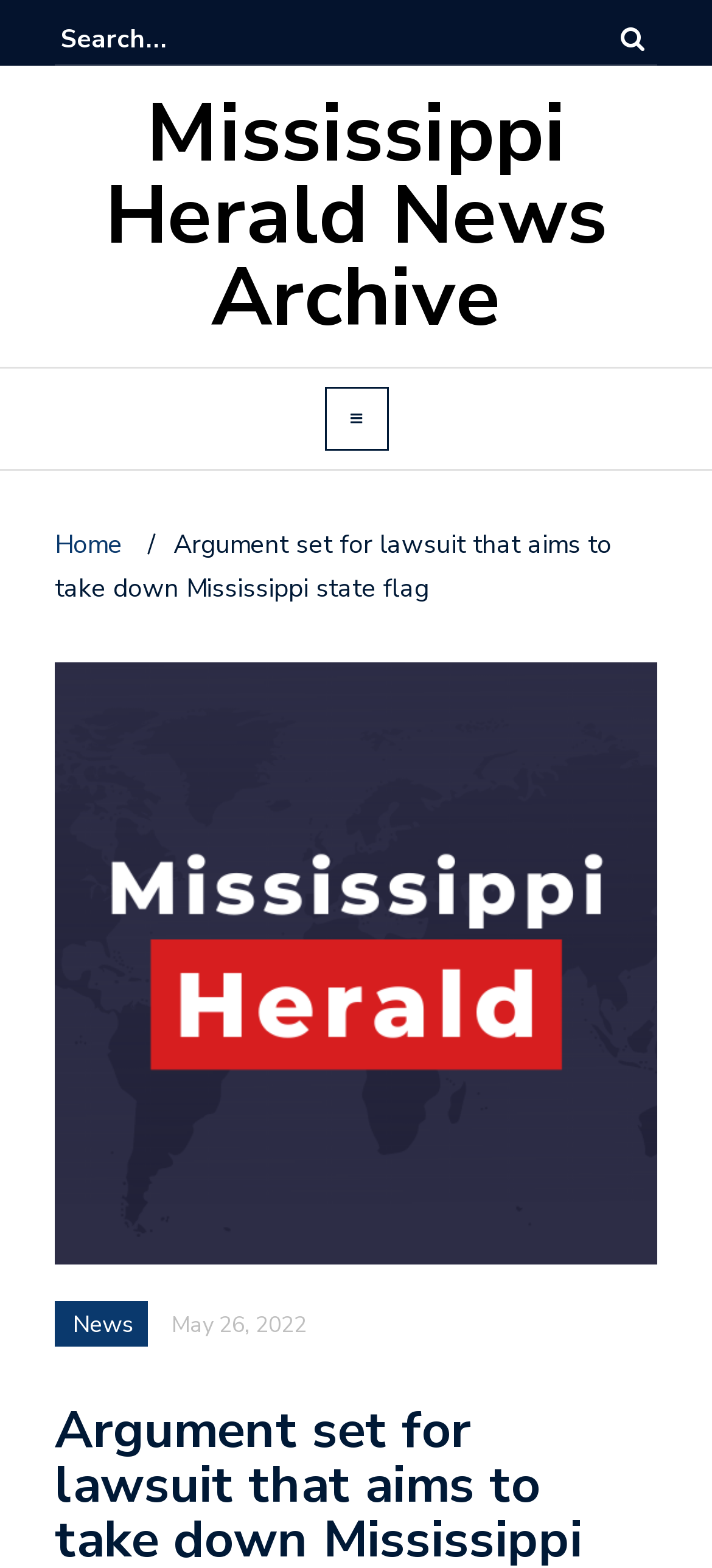What is the name of the lawsuit mentioned in the article?
Utilize the image to construct a detailed and well-explained answer.

I found the answer by looking at the StaticText element with the text 'Argument set for lawsuit that aims to take down Mississippi state flag' which is a child of the root element.